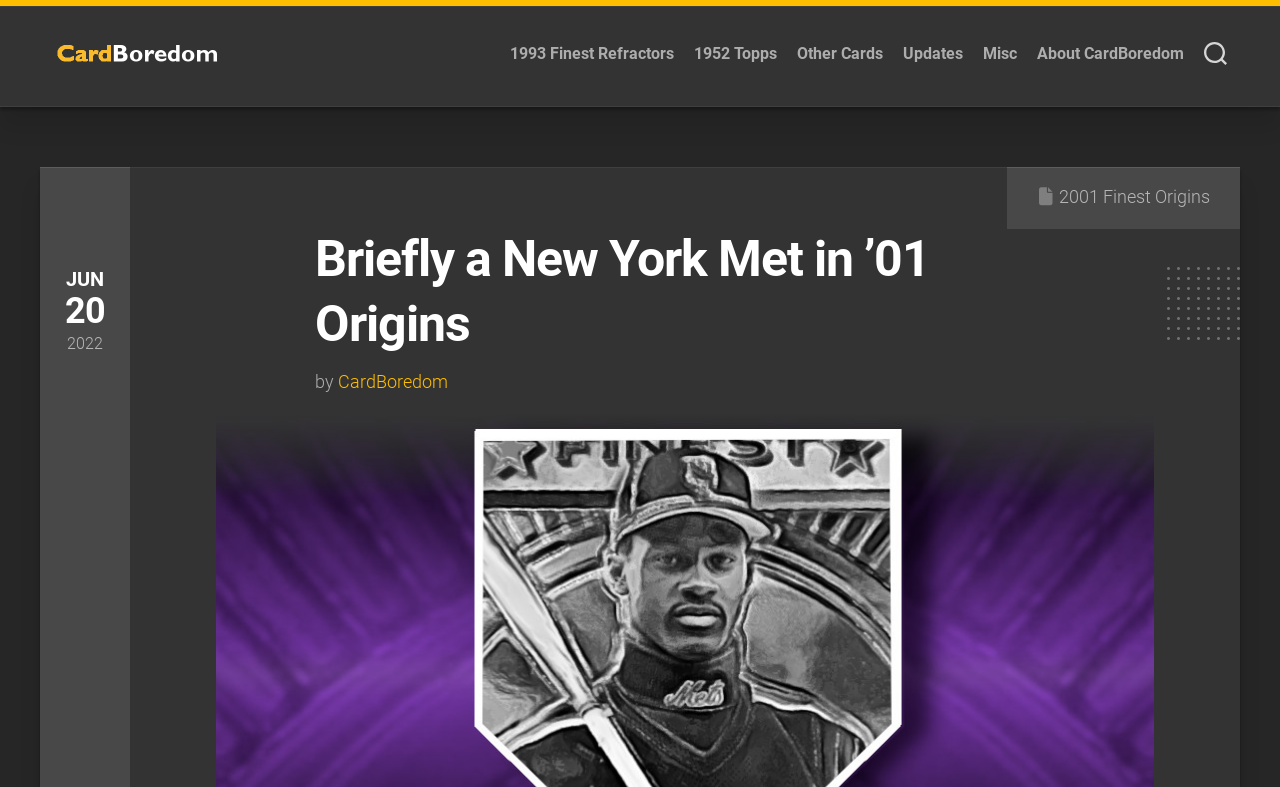Describe every aspect of the webpage in a detailed manner.

The webpage is a blog post about baseball cards, specifically focusing on a New York Met in 2001. At the top left, there is a logo image with the text "CardBoredom: Baseball Card Blog" which is also a clickable link. Below the logo, there is a navigation menu with six links: "1993 Finest Refractors", "1952 Topps", "Other Cards", "Updates", "Misc", and "About CardBoredom". These links are aligned horizontally and take up most of the top section of the page.

On the top right, there is a button with no text, and next to it, there are three static text elements displaying the date "JUN 20, 2022". Below the navigation menu, there is a main header section with a heading that reads "Briefly a New York Met in ’01 Origins" and a byline that says "by CardBoredom". 

At the bottom right, there is another link "2001 Finest Origins" which is likely related to the main content of the blog post. The overall layout is organized, with clear headings and concise text, making it easy to navigate and read.